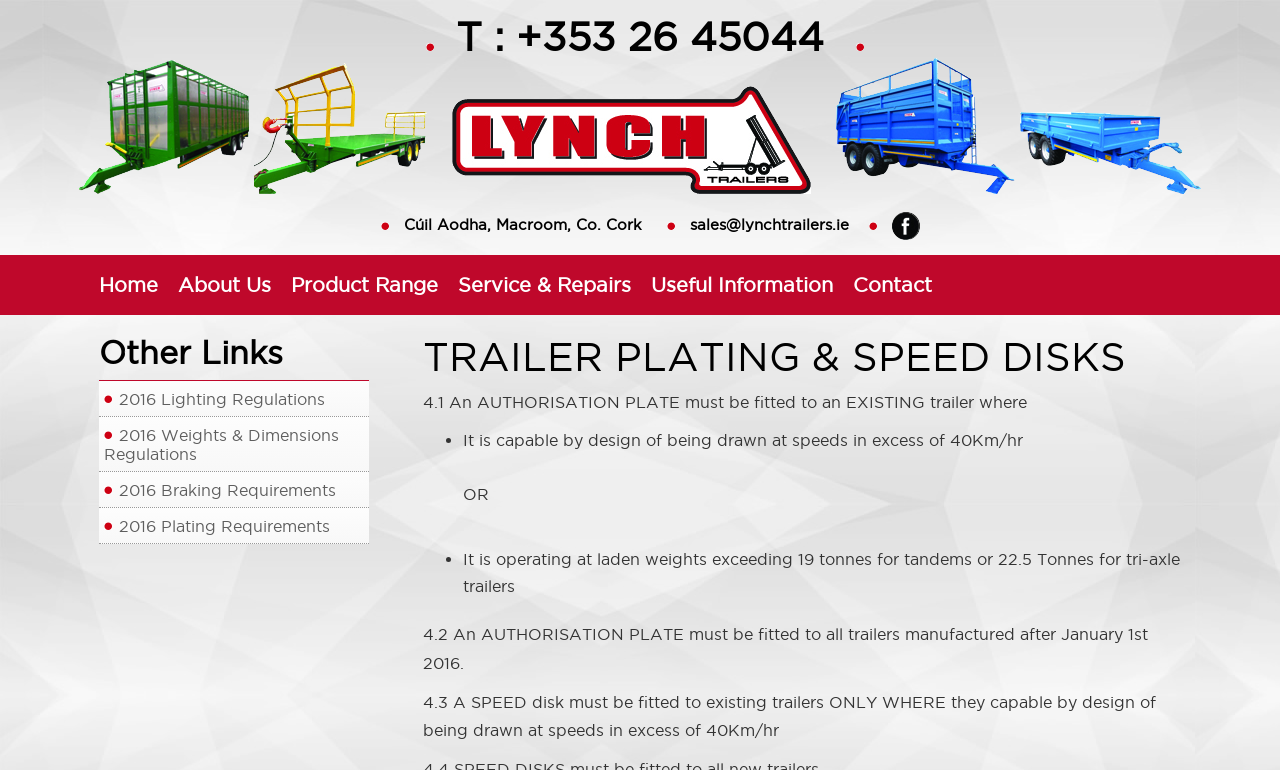Find the bounding box coordinates of the clickable area required to complete the following action: "contact via email".

[0.539, 0.28, 0.663, 0.302]